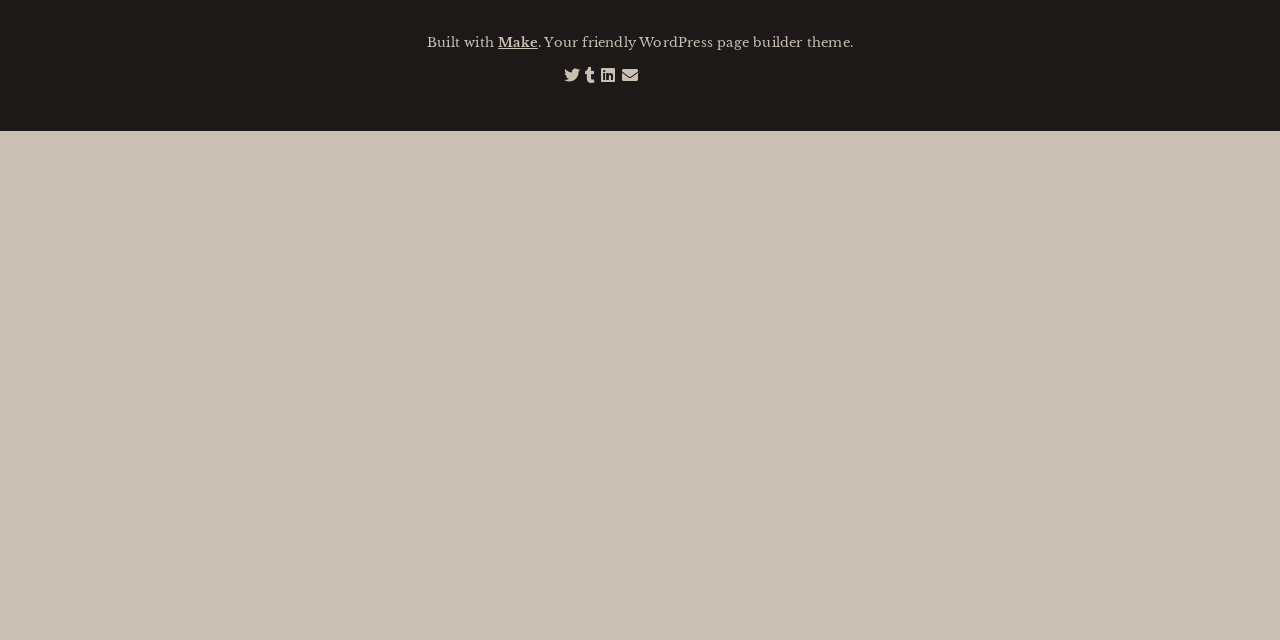Predict the bounding box of the UI element that fits this description: "Link".

[0.544, 0.099, 0.559, 0.137]